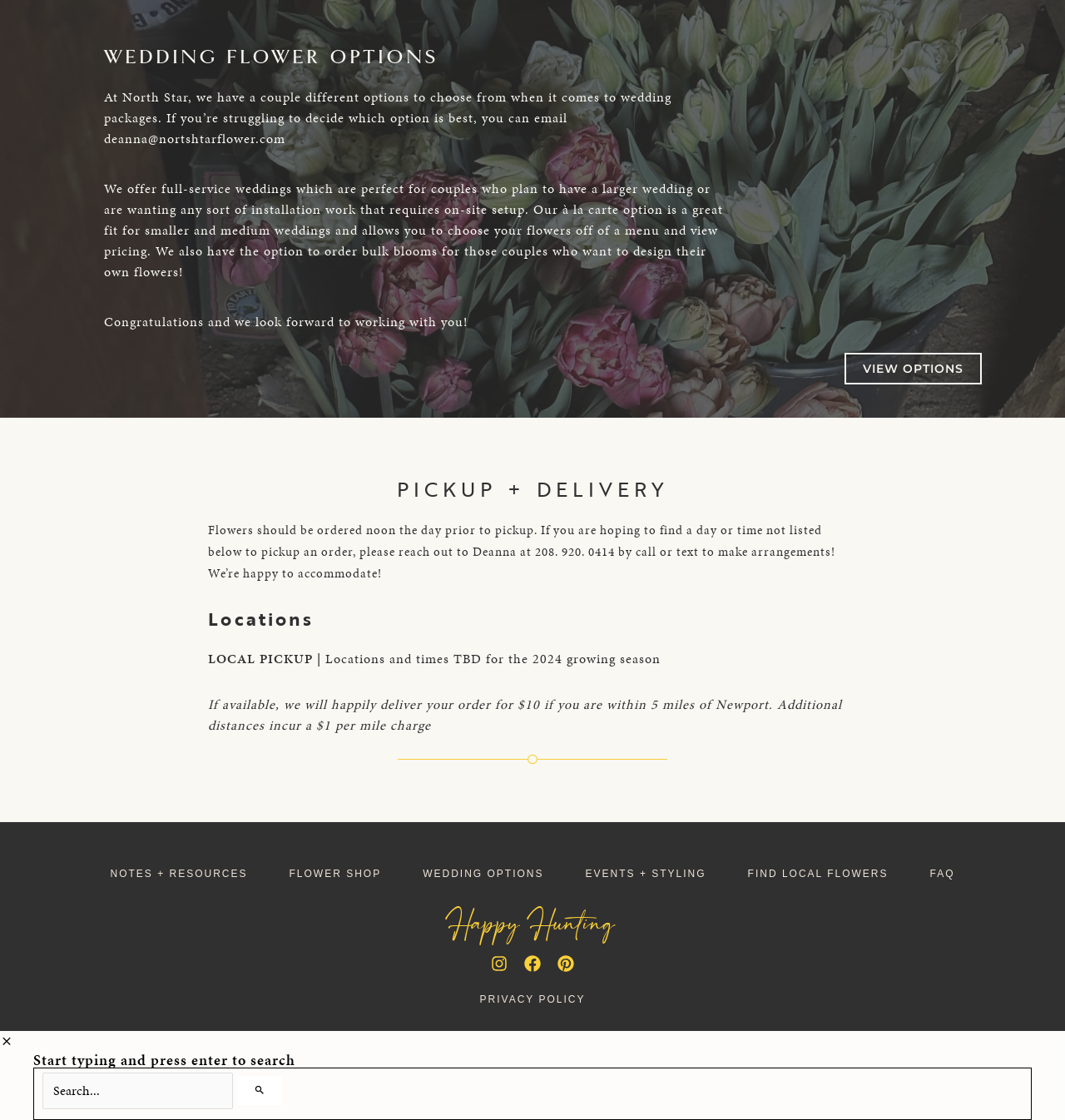Locate the bounding box coordinates of the element to click to perform the following action: 'View wedding options'. The coordinates should be given as four float values between 0 and 1, in the form of [left, top, right, bottom].

[0.793, 0.315, 0.922, 0.344]